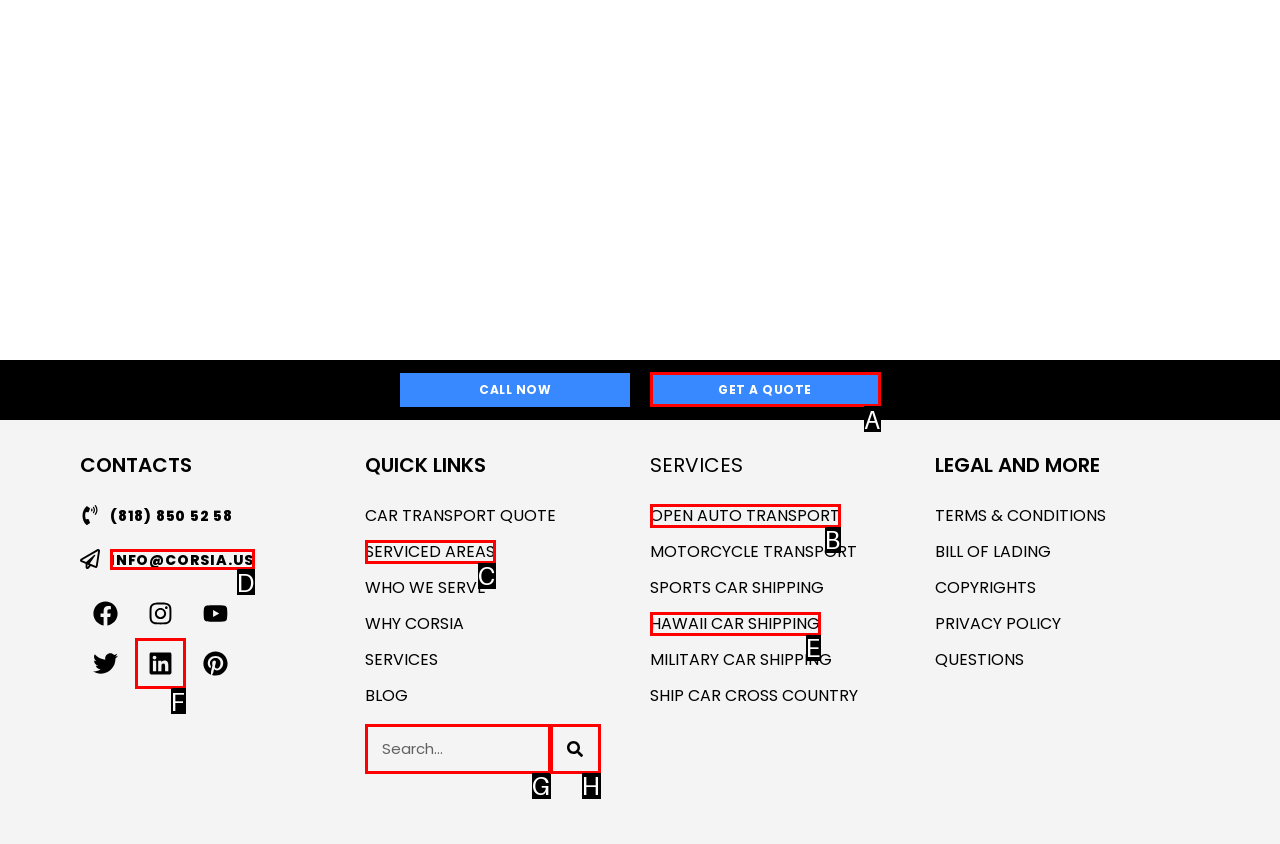Identify the option that corresponds to the given description: info@corsia.us. Reply with the letter of the chosen option directly.

D